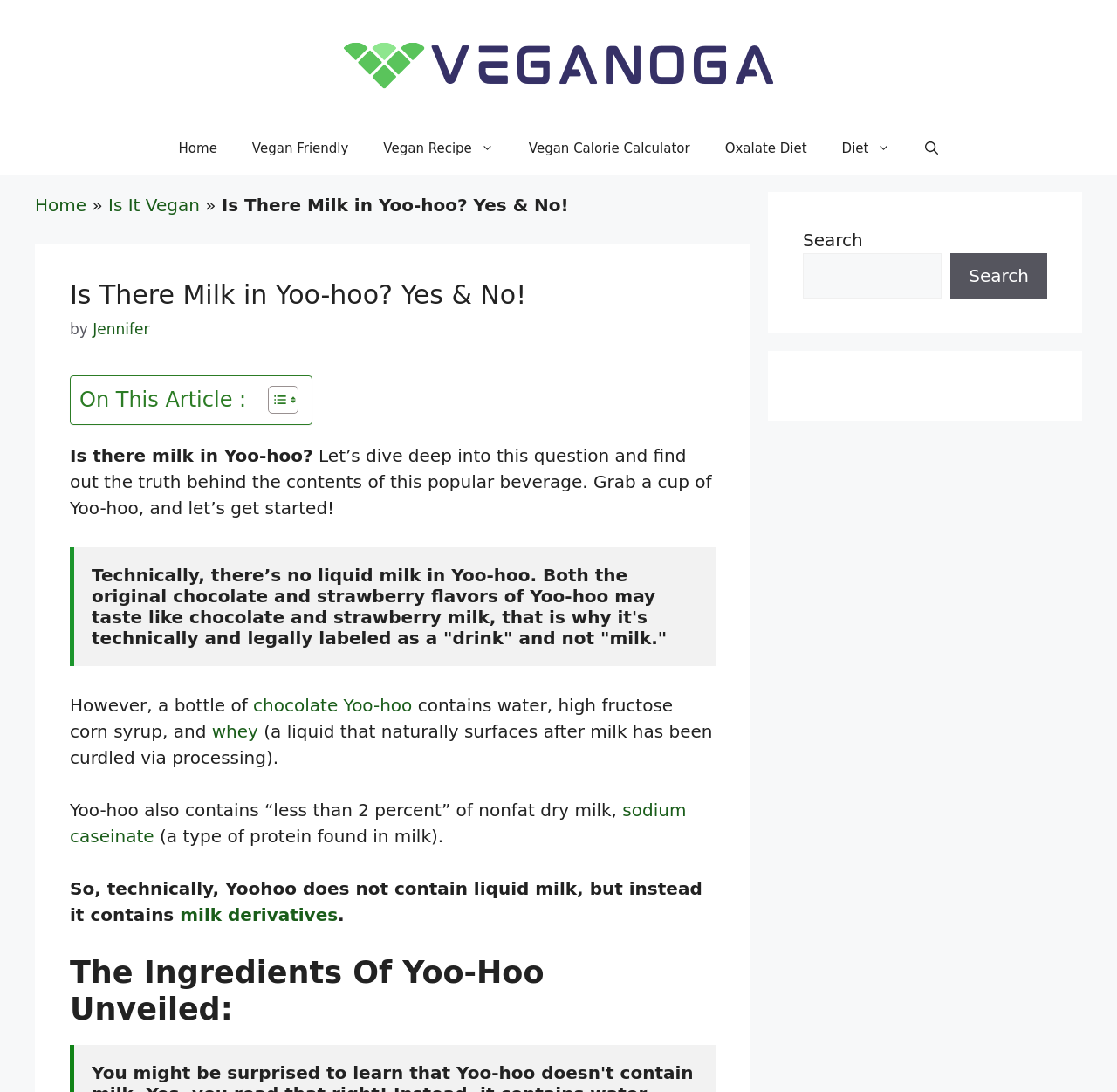Determine the bounding box coordinates for the area that should be clicked to carry out the following instruction: "Open the search".

[0.813, 0.112, 0.856, 0.16]